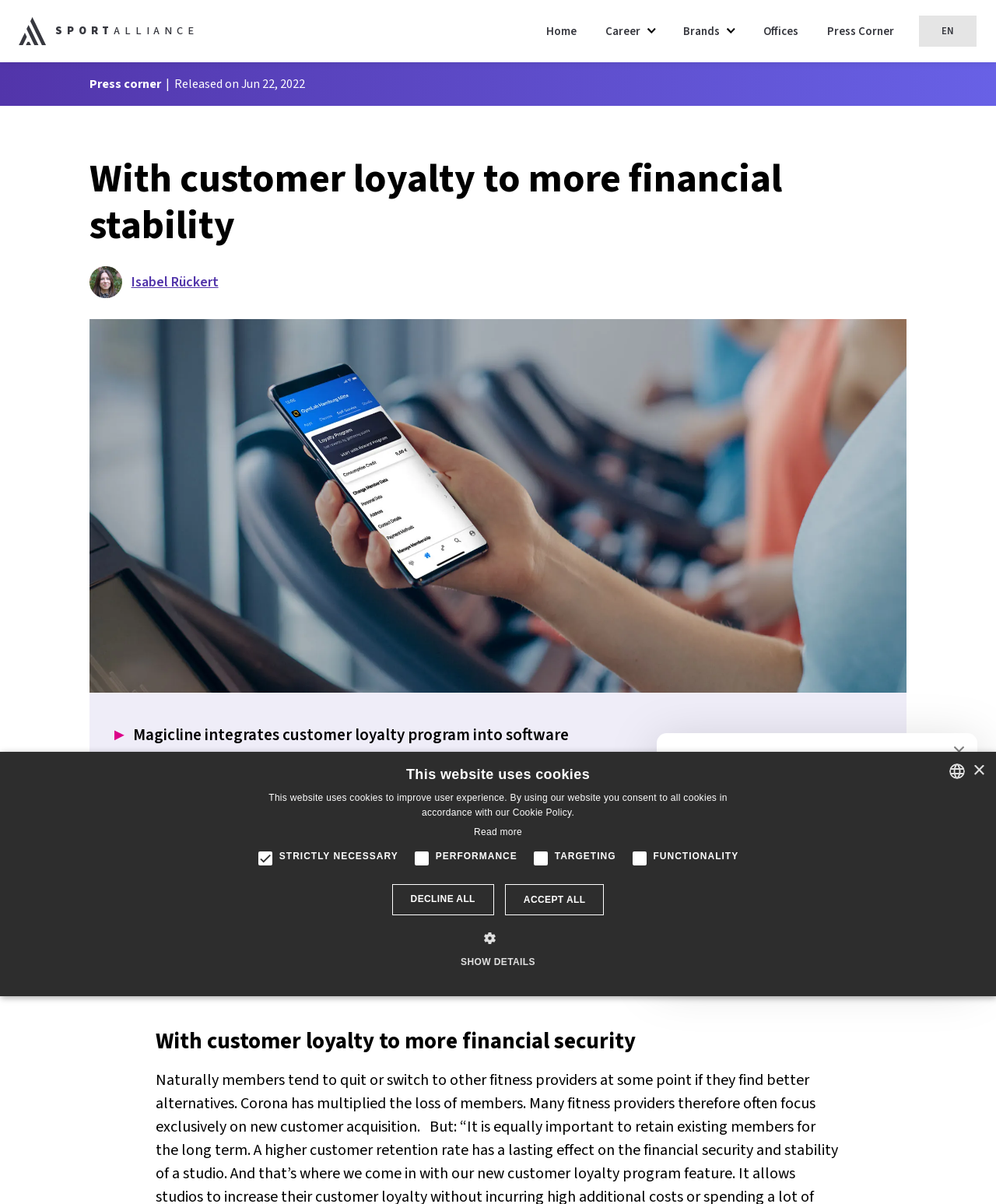Please determine the main heading text of this webpage.

With customer loyalty to more financial stability